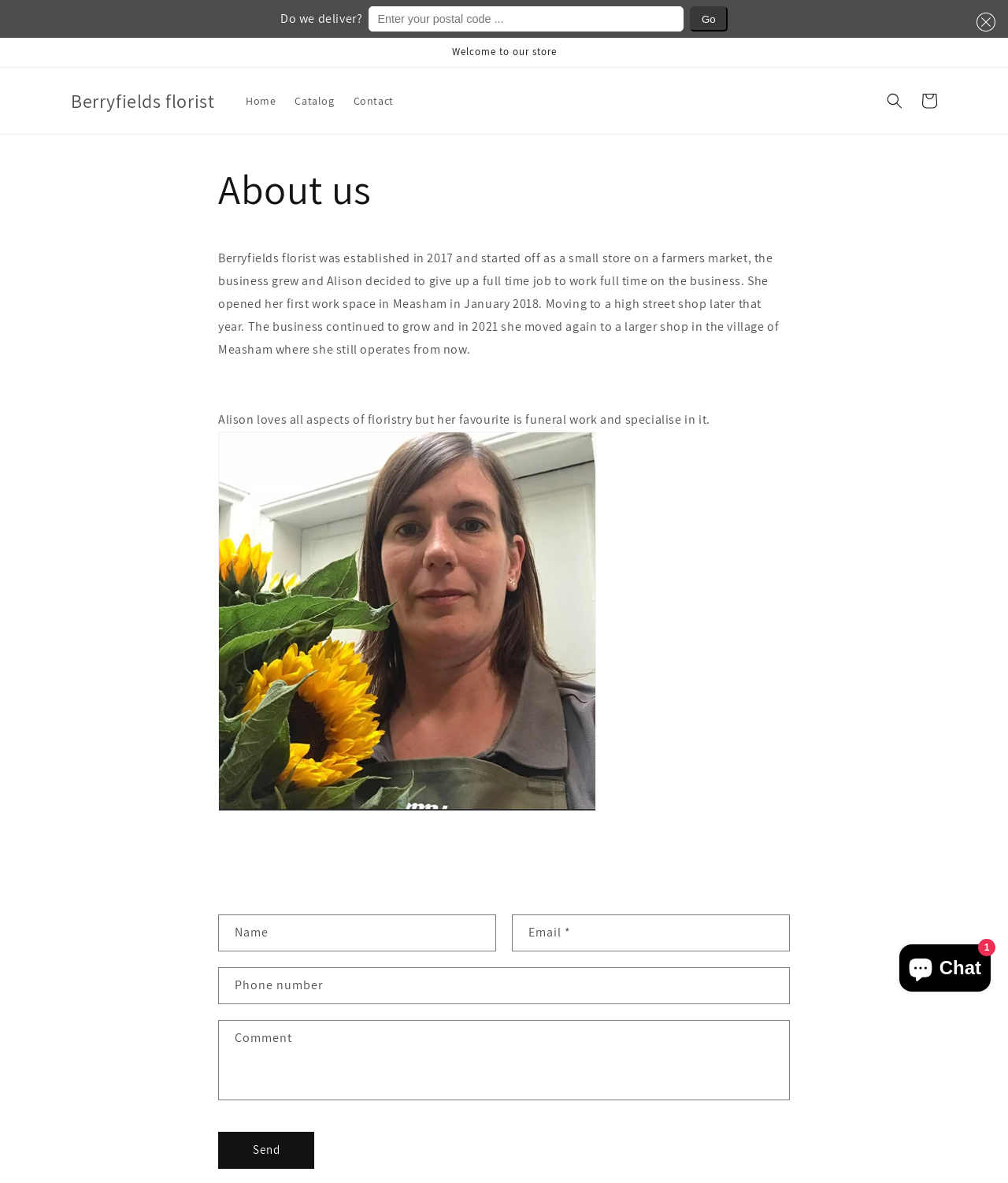Please locate the bounding box coordinates of the element that should be clicked to achieve the given instruction: "Fill in the 'Name' textbox".

[0.217, 0.773, 0.491, 0.803]